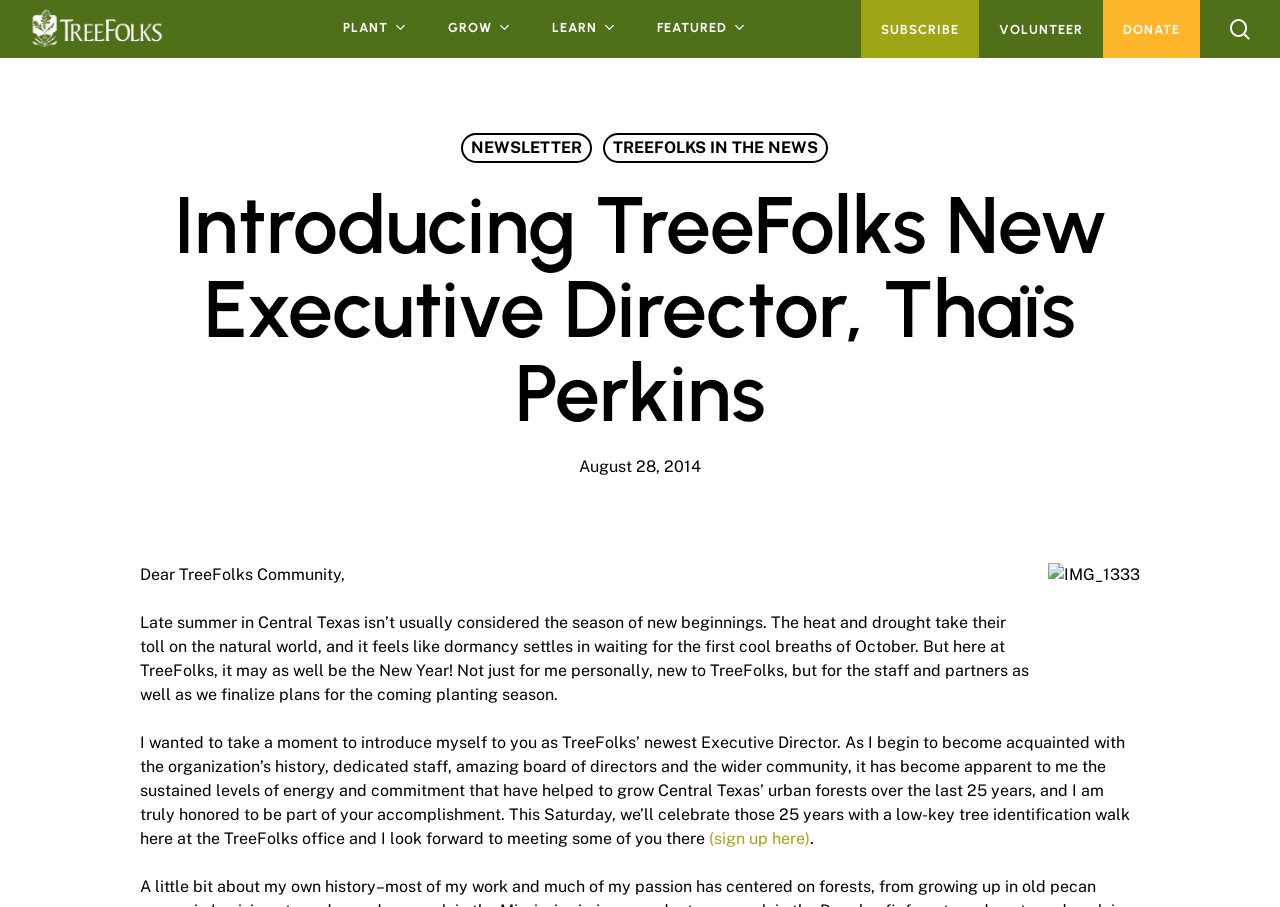Highlight the bounding box coordinates of the element that should be clicked to carry out the following instruction: "Visit the TreeFolks homepage". The coordinates must be given as four float numbers ranging from 0 to 1, i.e., [left, top, right, bottom].

[0.022, 0.009, 0.13, 0.055]